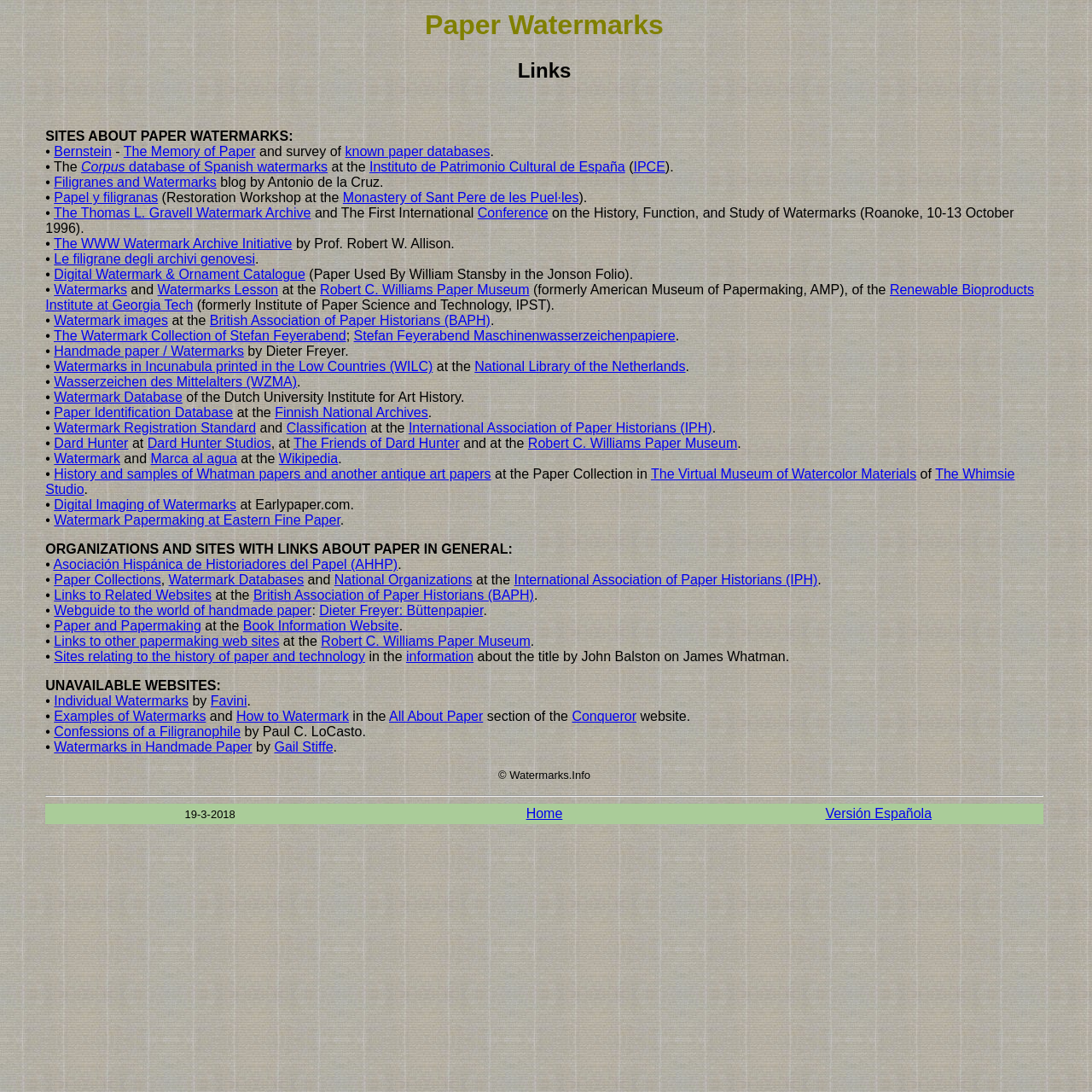Give a one-word or phrase response to the following question: What is the title of the webpage?

Paper Watermarks